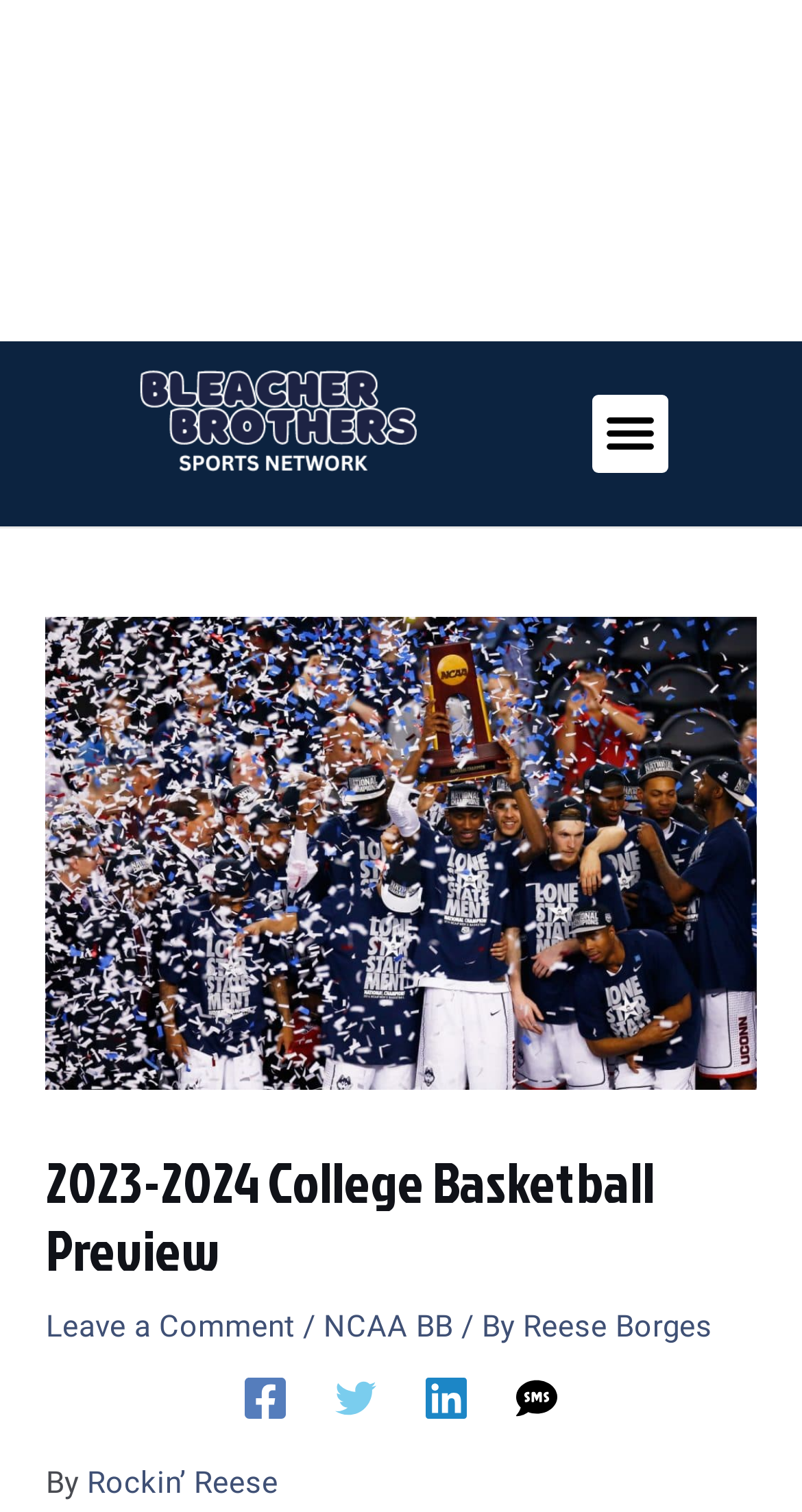Locate the bounding box coordinates of the item that should be clicked to fulfill the instruction: "Click the Leave a Comment link".

[0.058, 0.828, 0.368, 0.853]